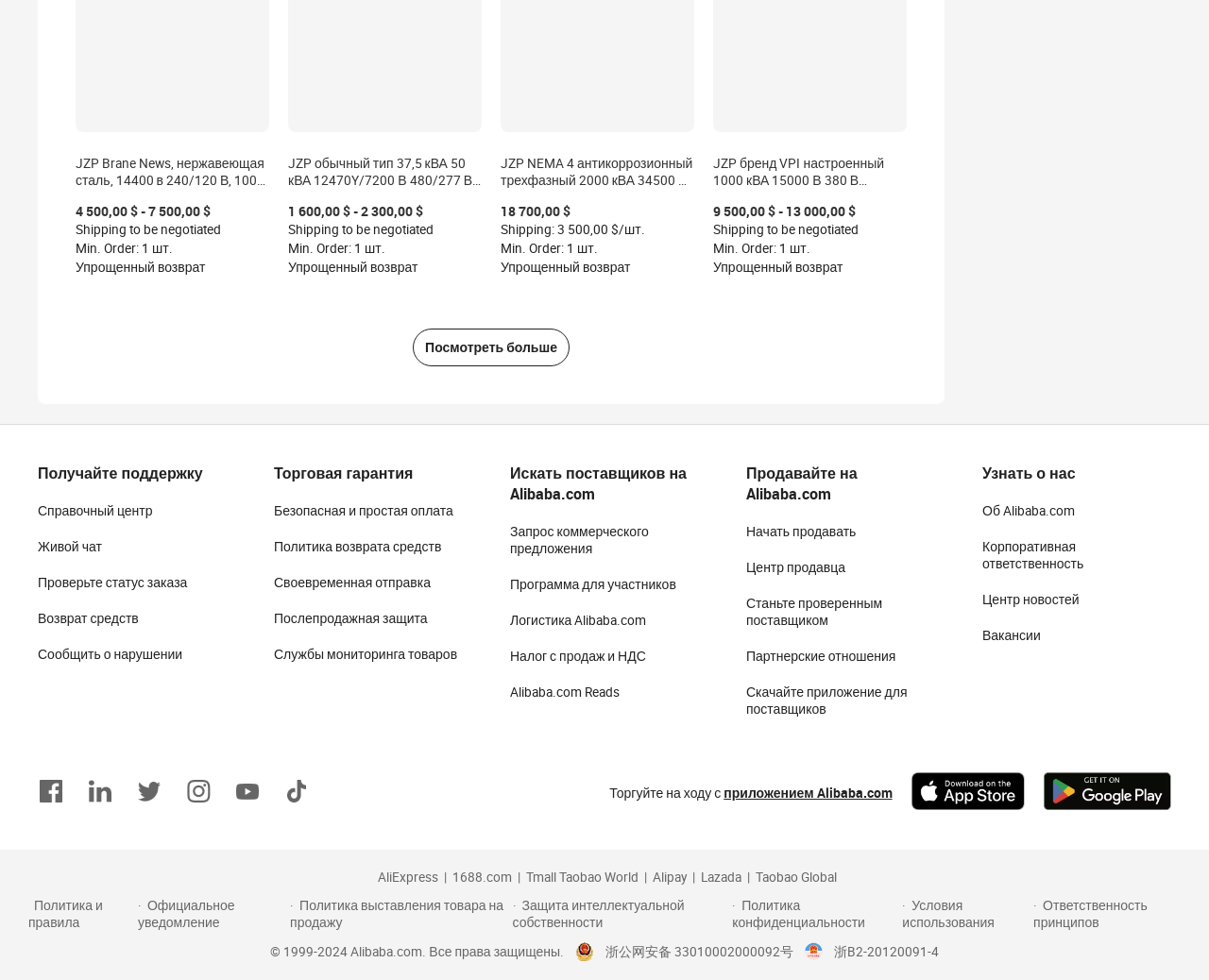What is the purpose of the 'Получайте поддержку' section?
Provide a detailed answer to the question, using the image to inform your response.

The 'Получайте поддержку' section contains links to various support resources, such as the reference center, live chat, and order tracking, which suggests that its purpose is to provide customer support.